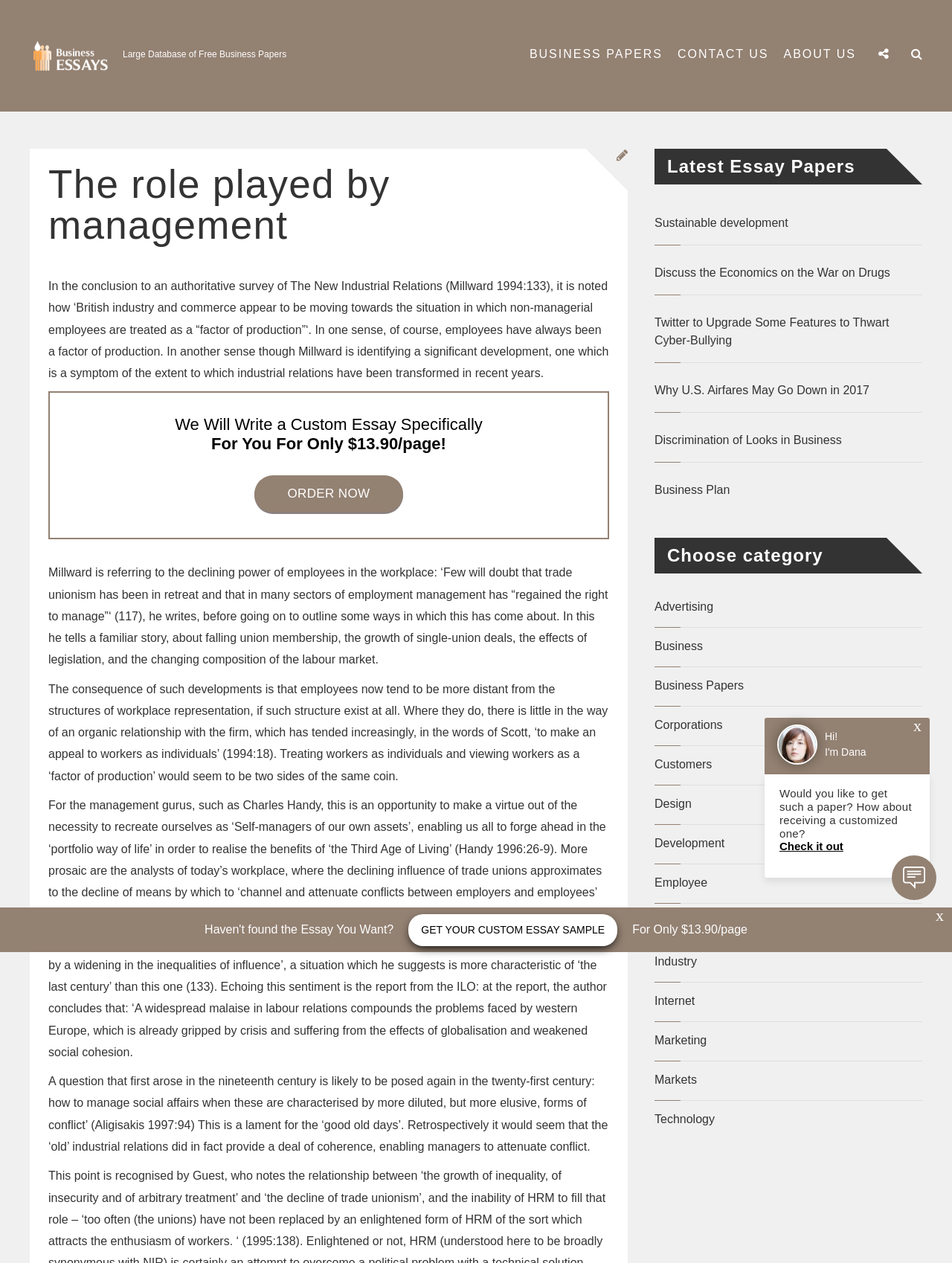Refer to the image and provide an in-depth answer to the question:
What categories of business papers are available on the website?

The webpage provides a list of categories, including Advertising, Business, Business Papers, Corporations, Customers, and more, which suggests that the website offers a range of business papers across multiple categories.